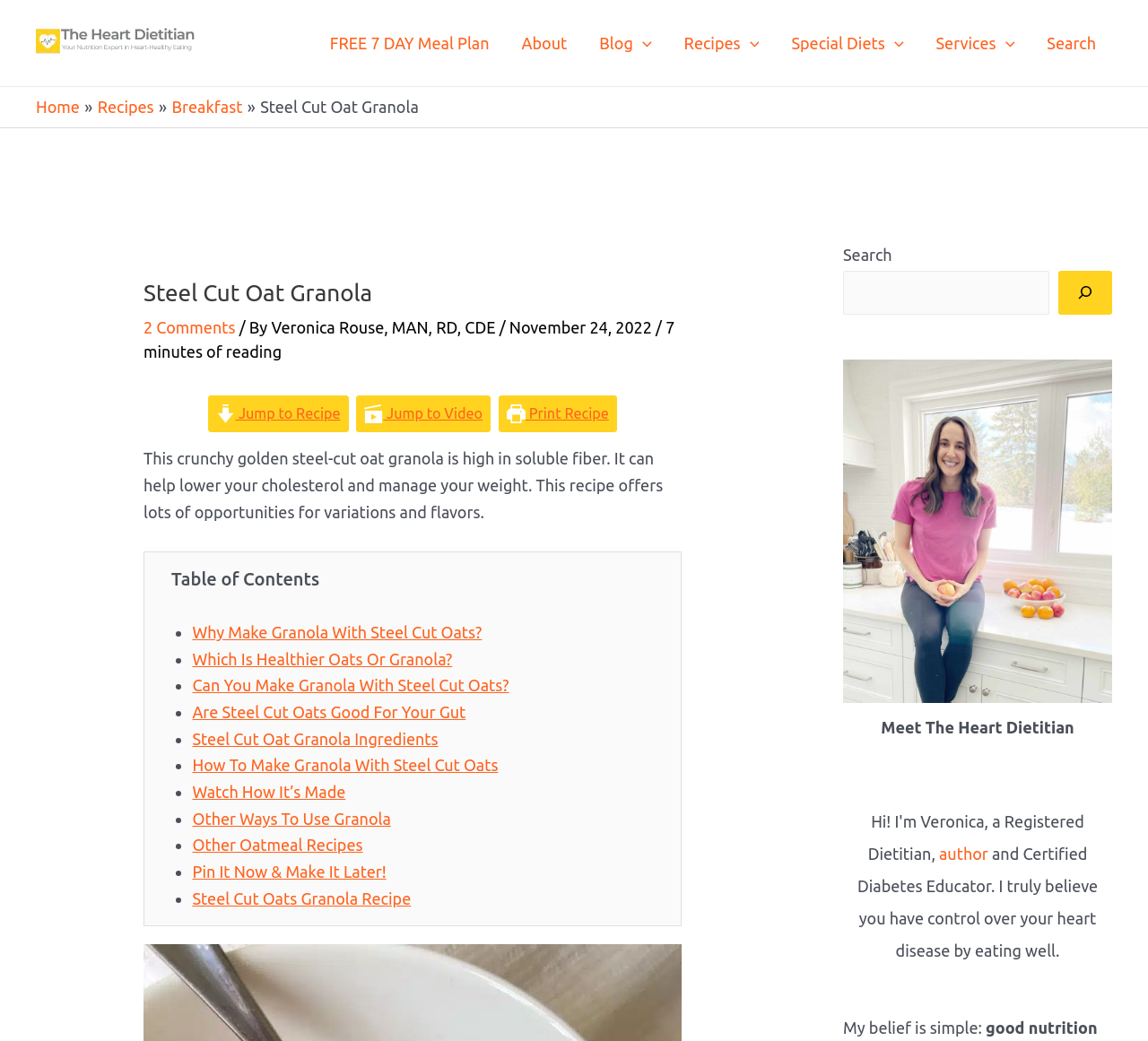Please identify the coordinates of the bounding box for the clickable region that will accomplish this instruction: "Search for recipes".

[0.734, 0.26, 0.914, 0.302]